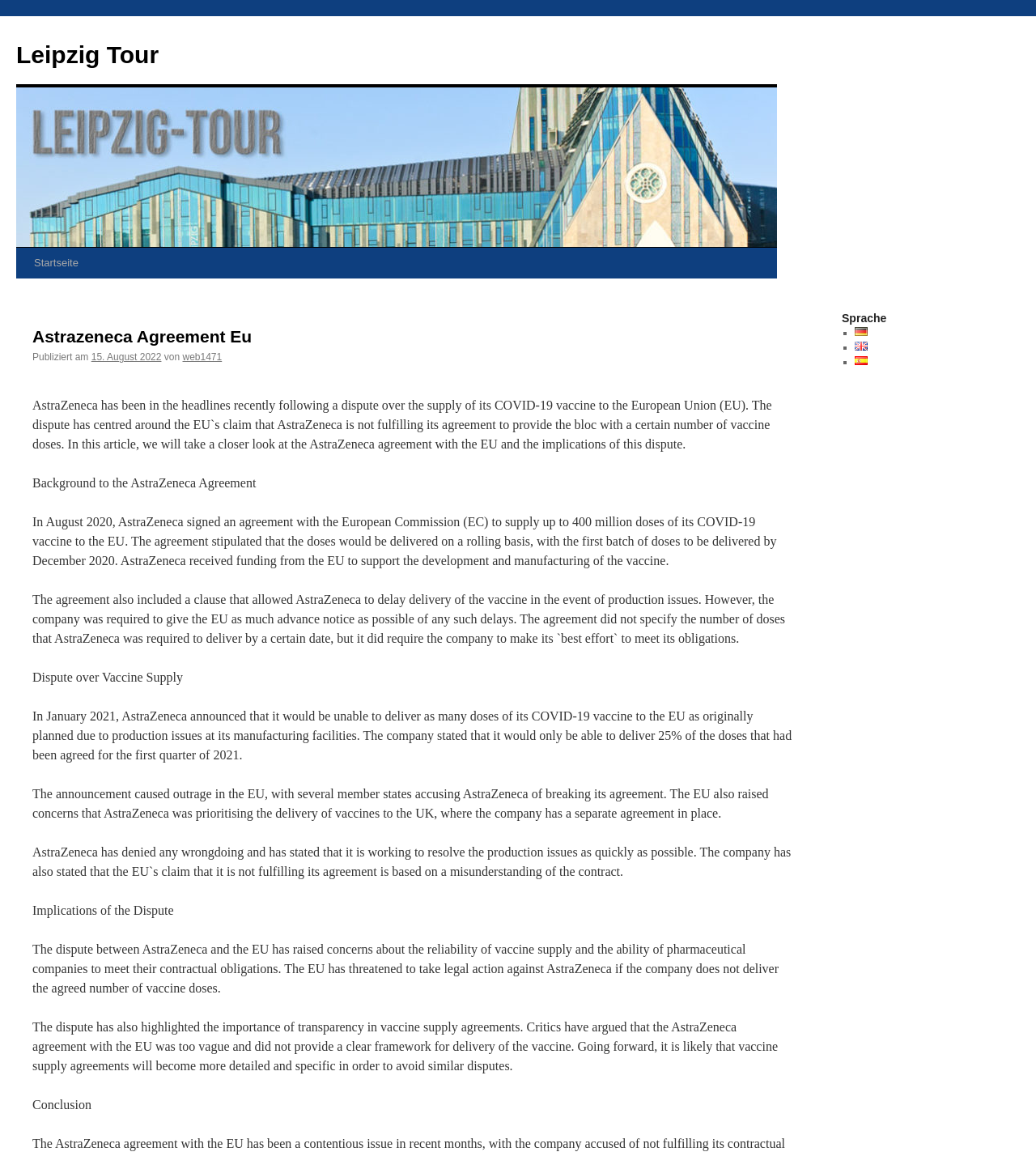For the given element description Startseite, determine the bounding box coordinates of the UI element. The coordinates should follow the format (top-left x, top-left y, bottom-right x, bottom-right y) and be within the range of 0 to 1.

[0.025, 0.215, 0.084, 0.242]